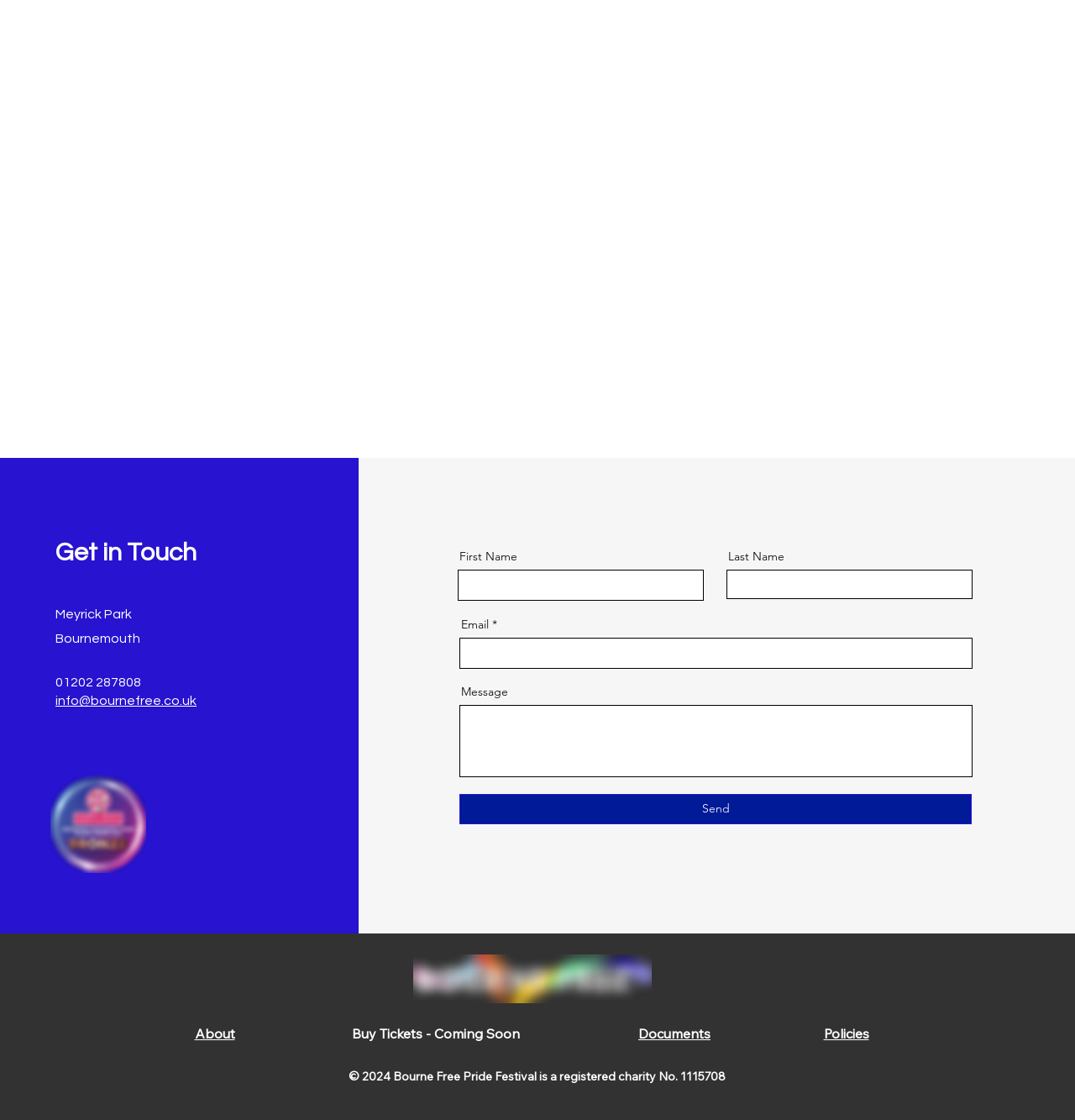Select the bounding box coordinates of the element I need to click to carry out the following instruction: "Click the About link".

[0.181, 0.915, 0.218, 0.93]